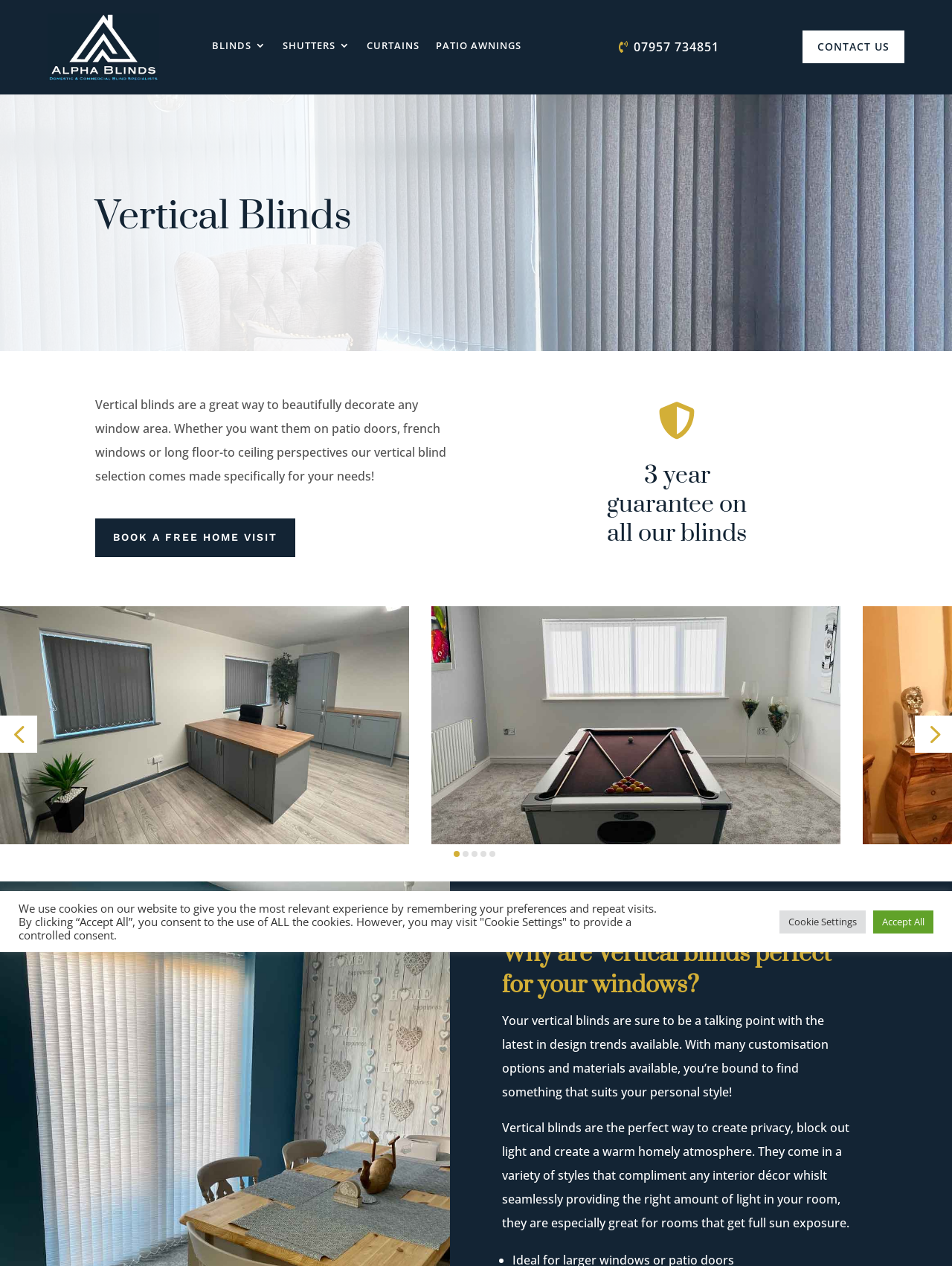How many slides are available on the webpage?
Give a one-word or short phrase answer based on the image.

5